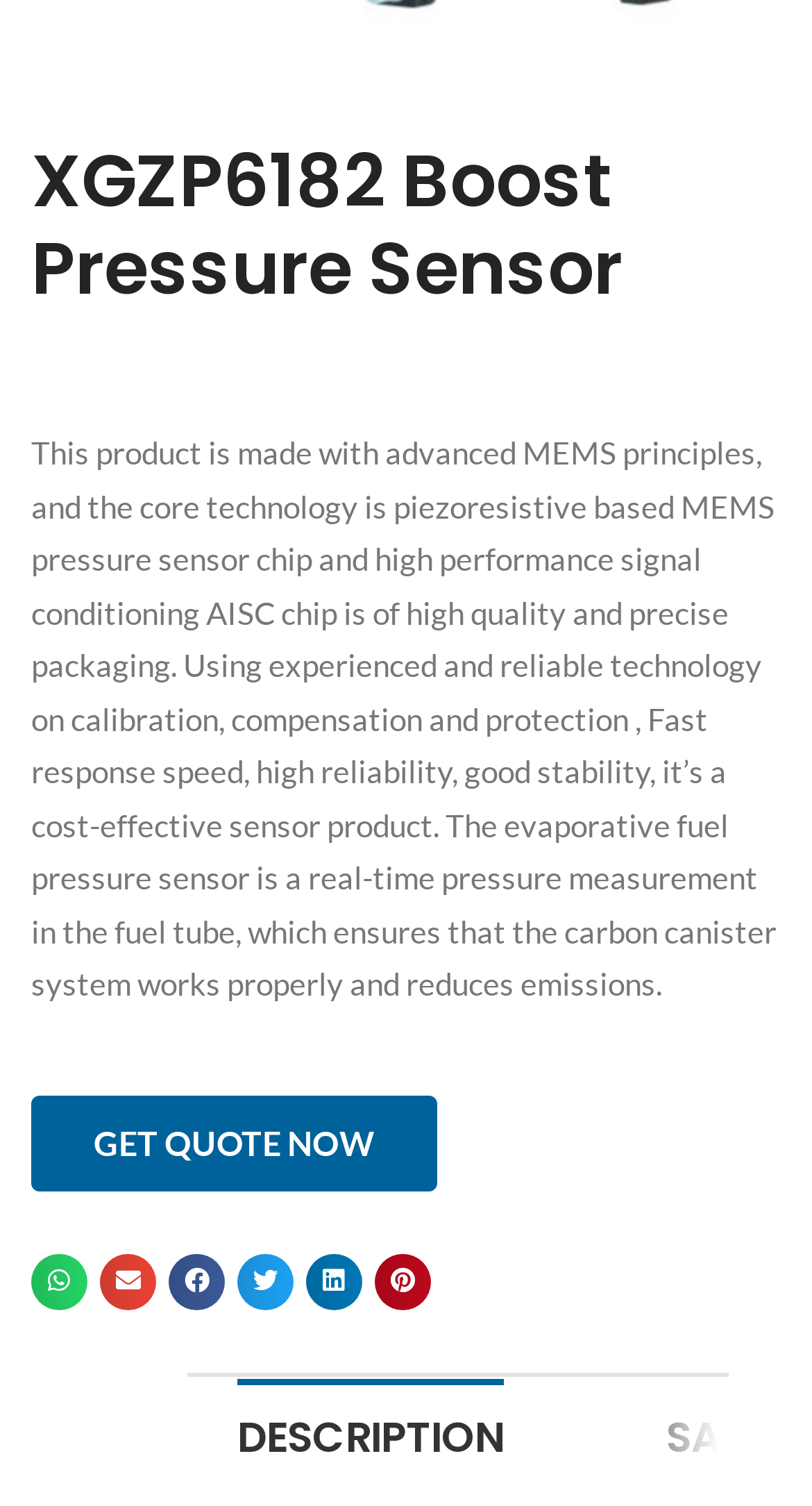What is the purpose of the sensor?
Using the information presented in the image, please offer a detailed response to the question.

The purpose of the sensor is mentioned in the static text element, which states that the evaporative fuel pressure sensor is used for real-time pressure measurement in the fuel tube, ensuring the carbon canister system works properly and reduces emissions.